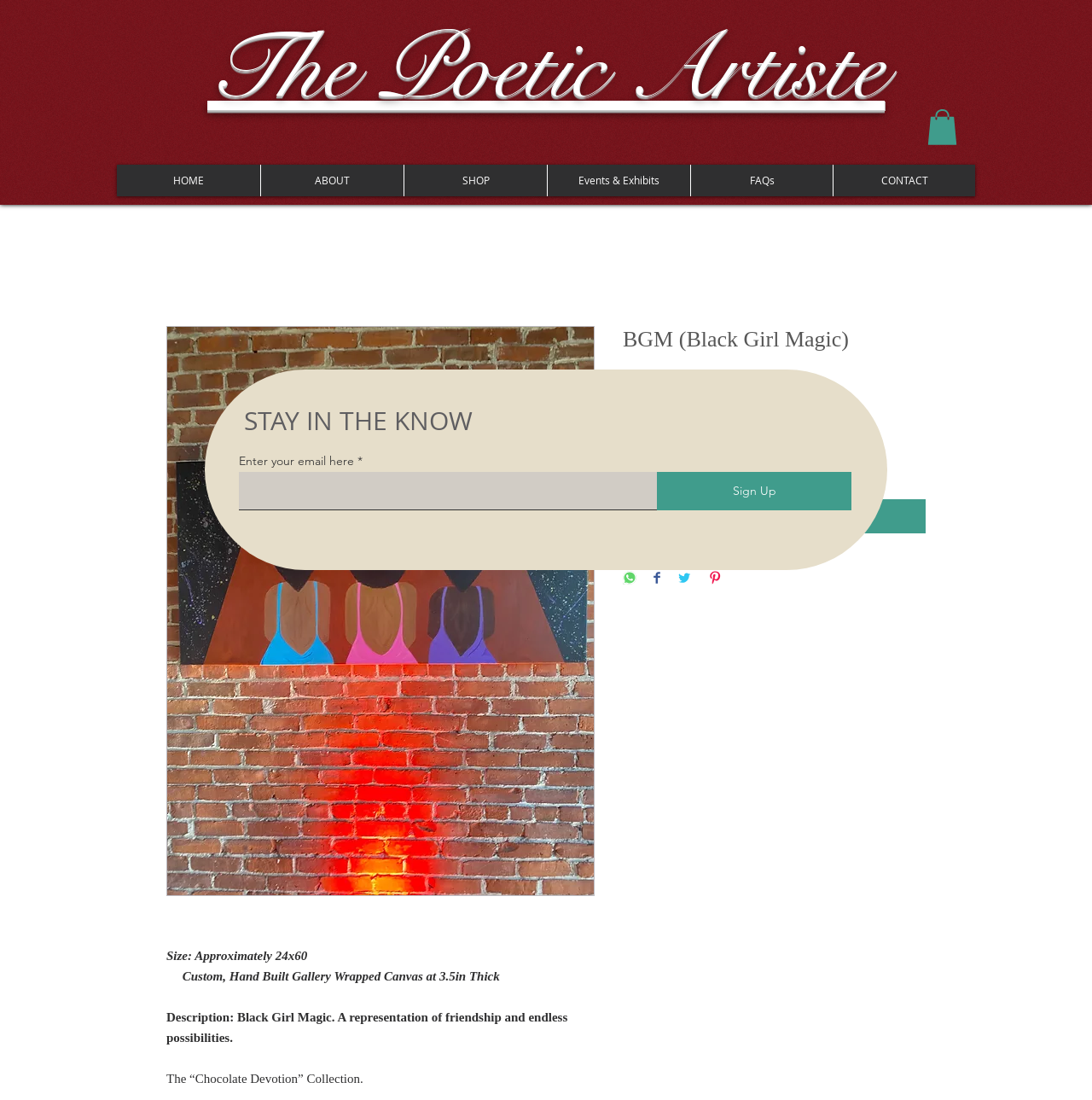Identify the bounding box coordinates of the area you need to click to perform the following instruction: "Search for propellers".

None